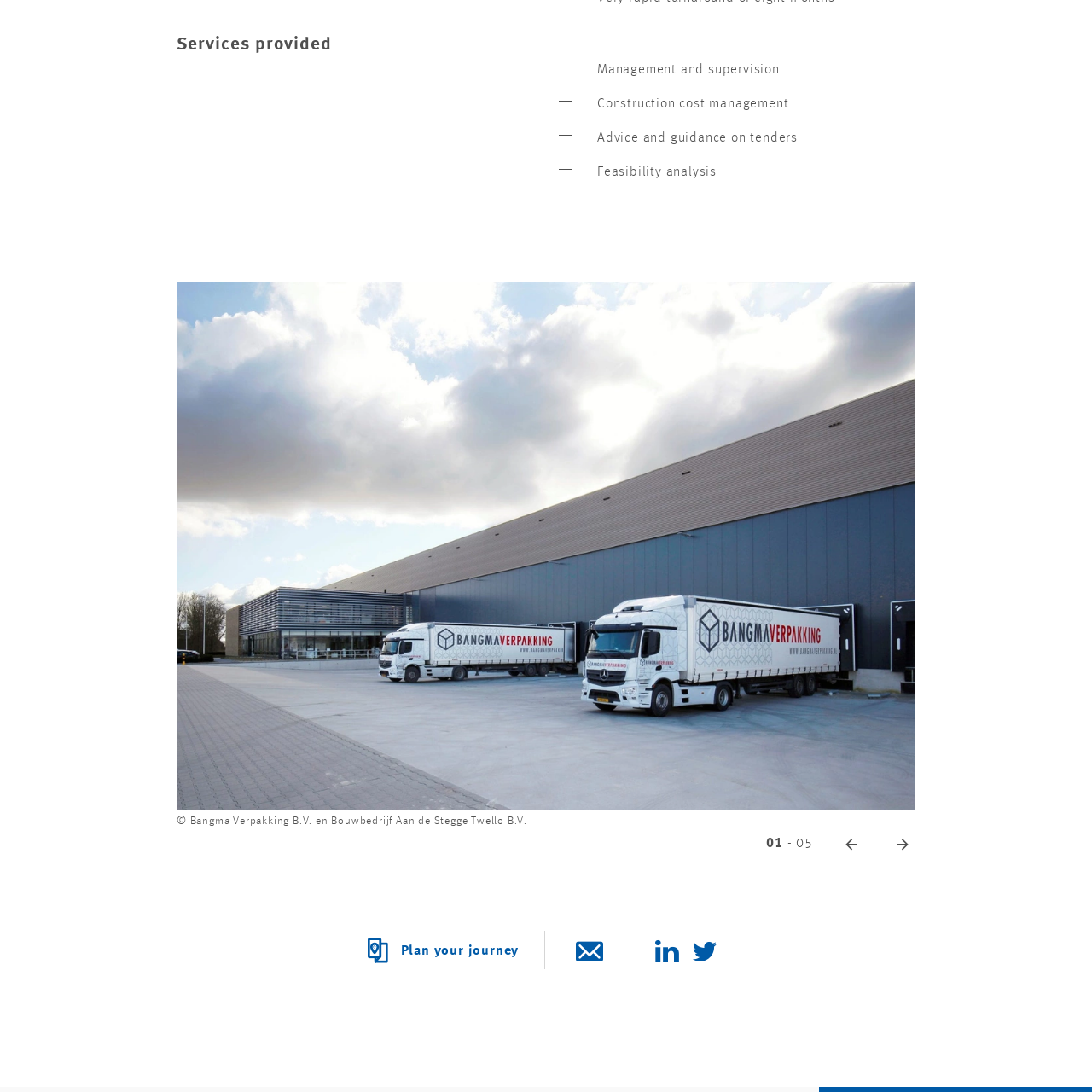View the area enclosed by the red box, What is the purpose of the graphic? Respond using one word or phrase.

To emphasize services